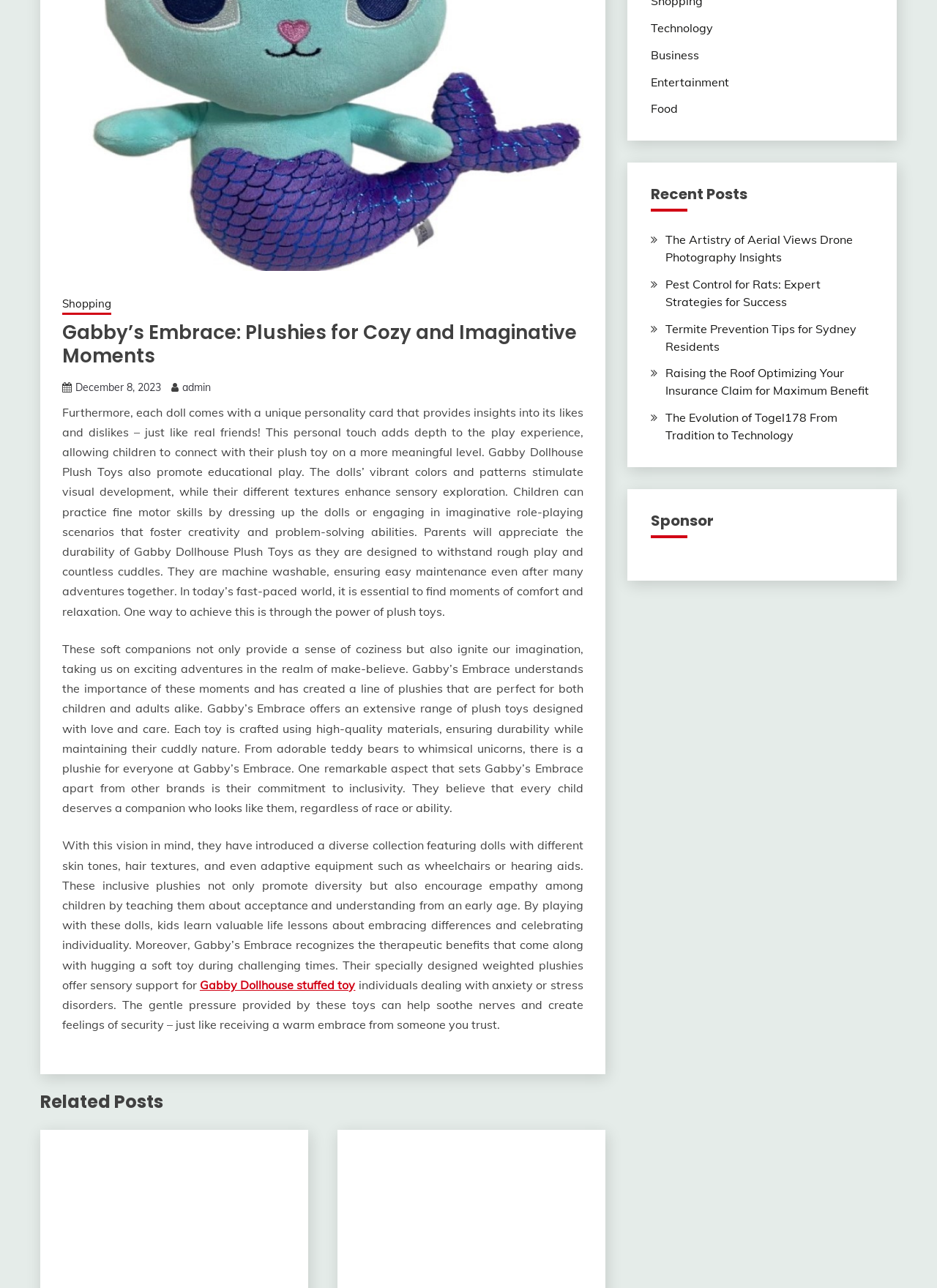Given the element description: "parent_node: Skip to content", predict the bounding box coordinates of the UI element it refers to, using four float numbers between 0 and 1, i.e., [left, top, right, bottom].

[0.941, 0.323, 0.977, 0.347]